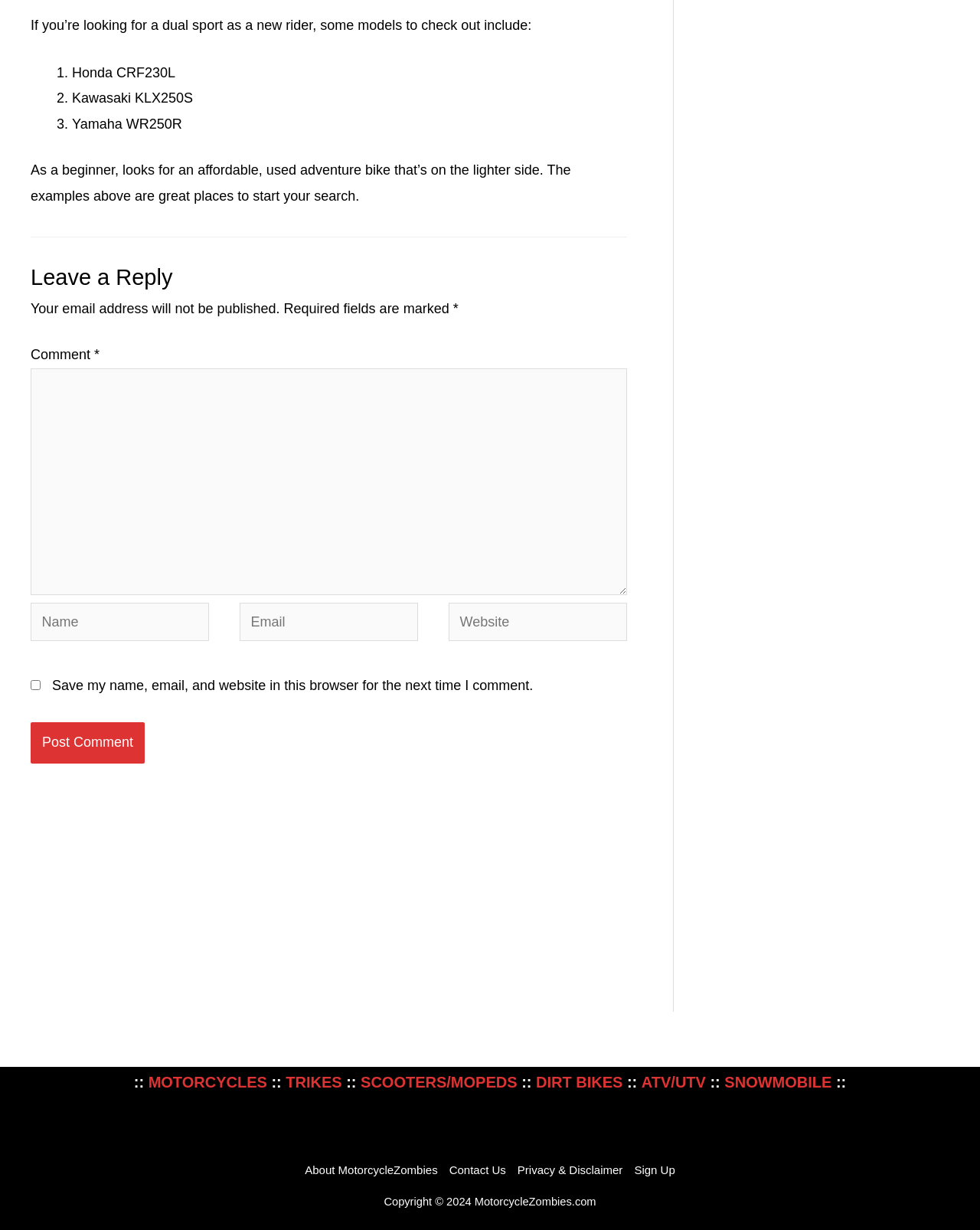From the webpage screenshot, predict the bounding box coordinates (top-left x, top-left y, bottom-right x, bottom-right y) for the UI element described here: parent_node: Comment * name="comment"

[0.031, 0.299, 0.64, 0.484]